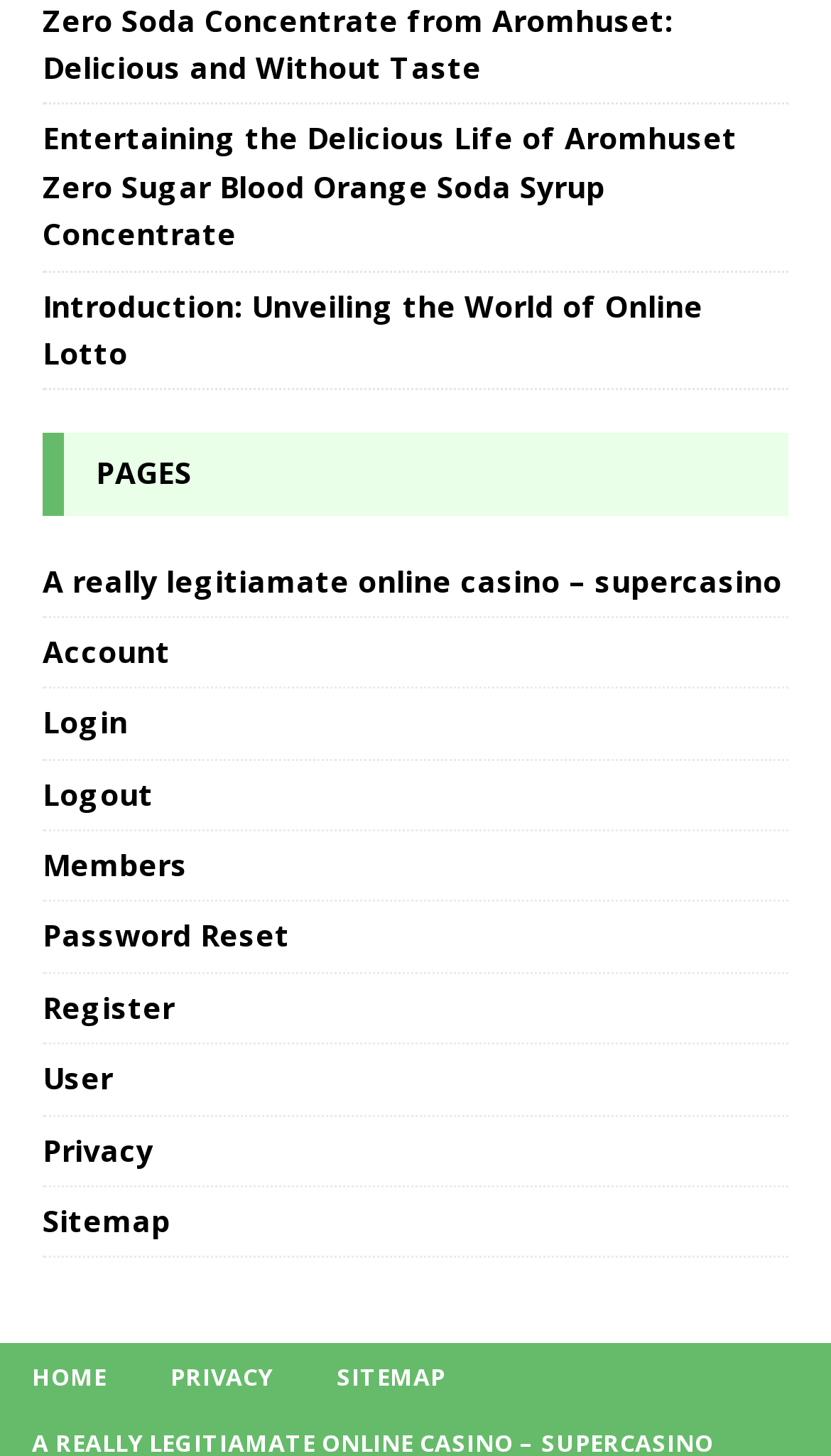What is the category of links below 'PAGES'?
Use the image to answer the question with a single word or phrase.

Account and user management